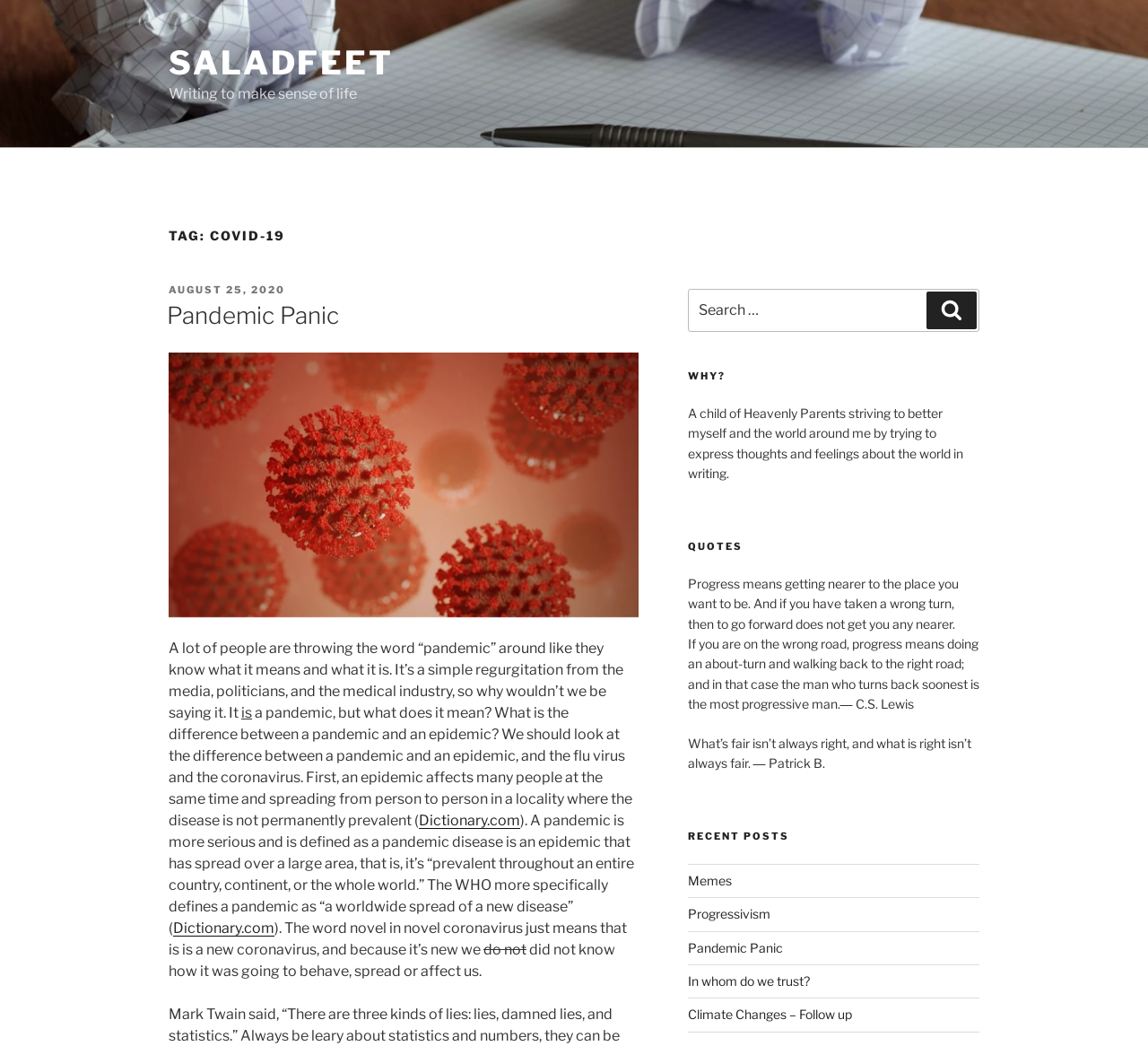Show the bounding box coordinates for the HTML element as described: "August 25, 2020August 25, 2020".

[0.147, 0.271, 0.248, 0.283]